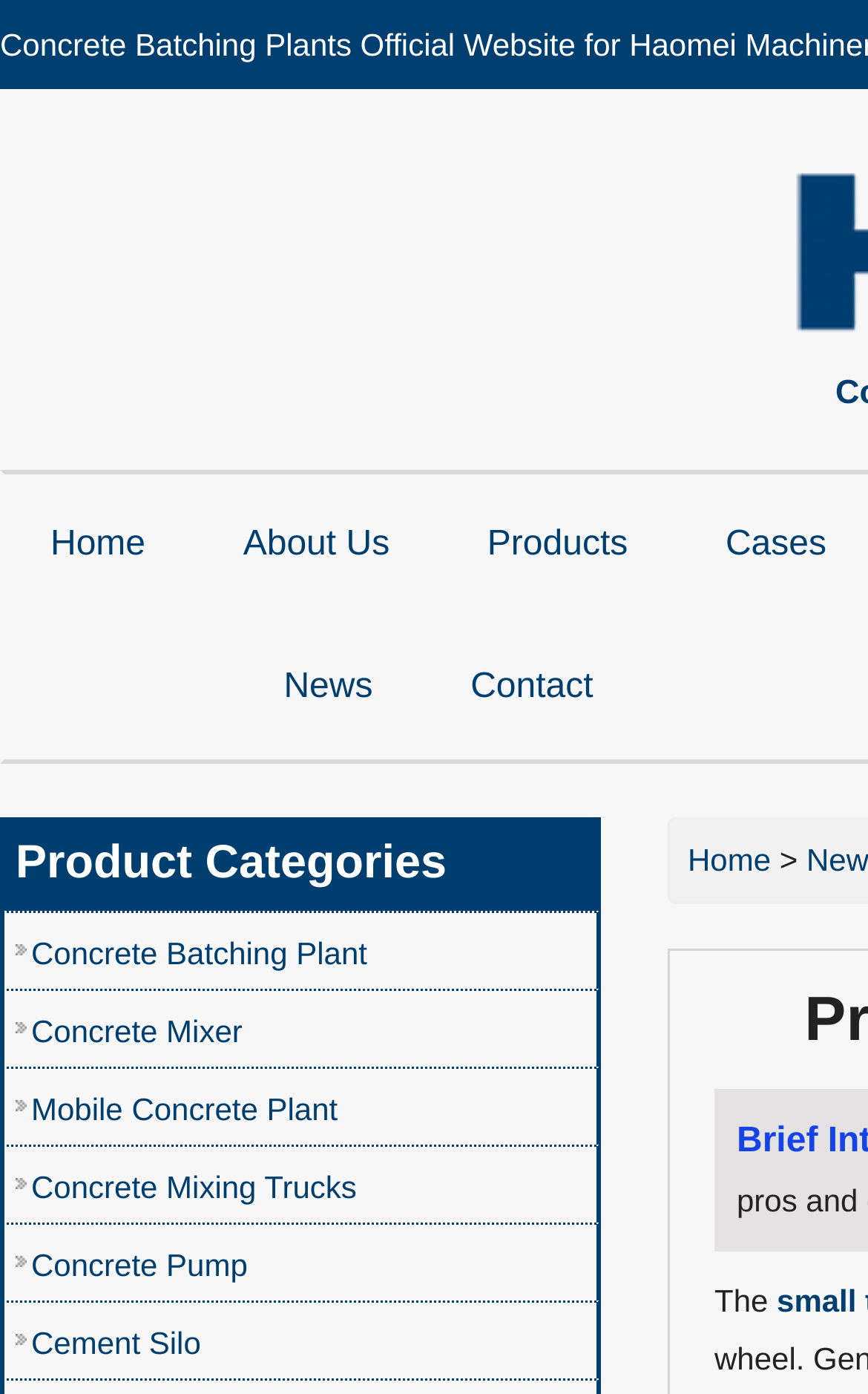How many product categories are listed?
Answer the question based on the image using a single word or a brief phrase.

7